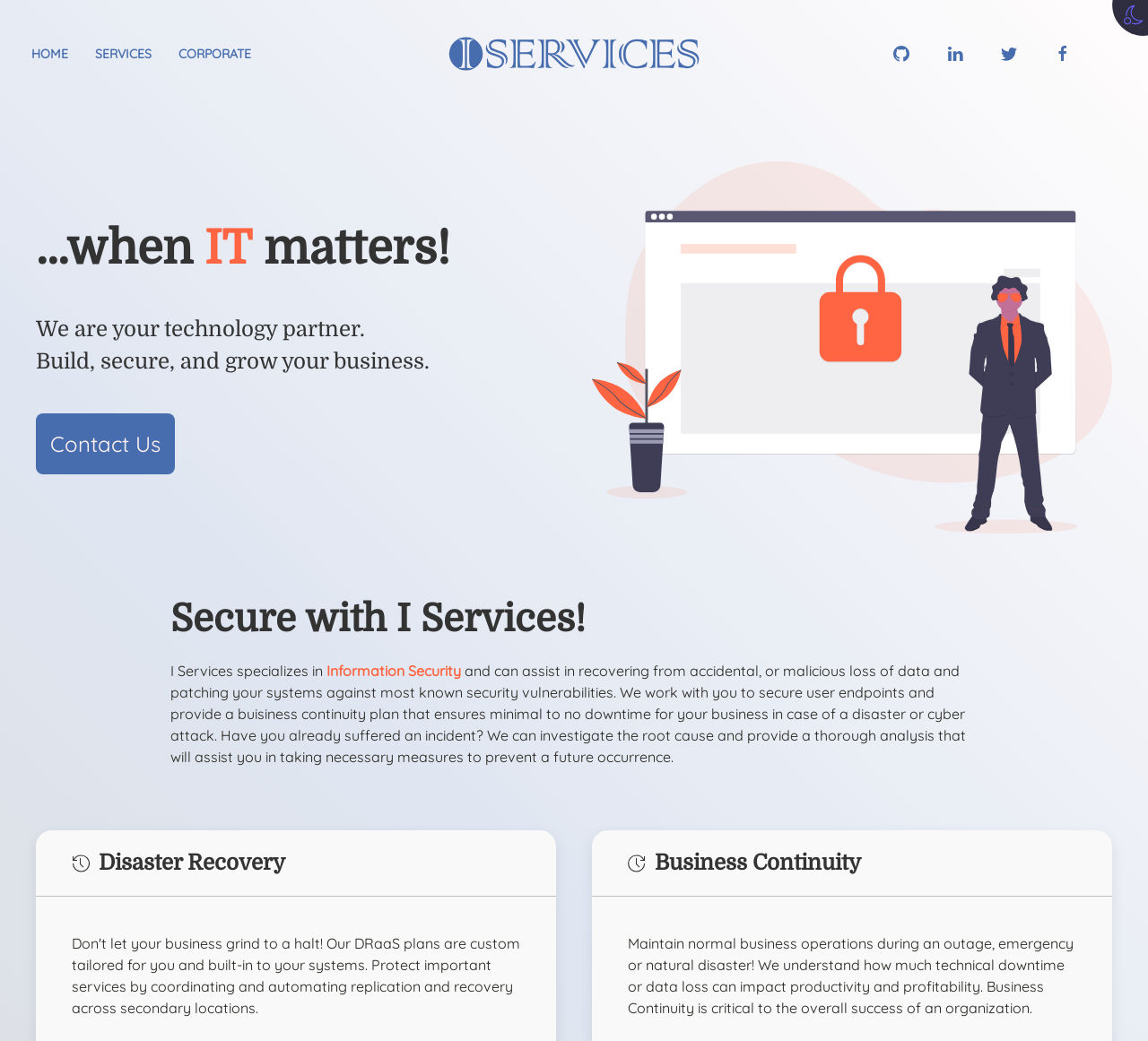Can you find and provide the title of the webpage?

Secure with I Services!